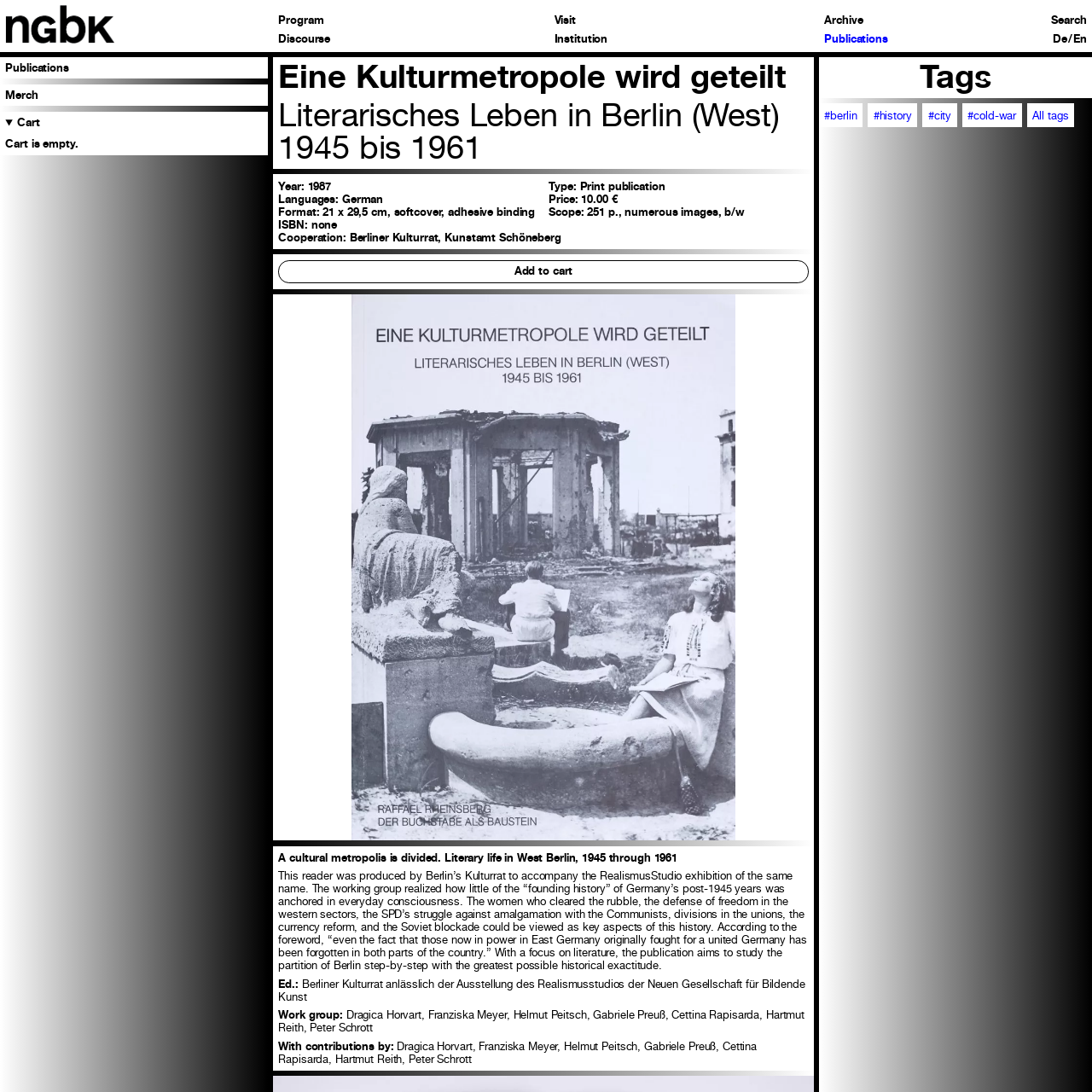How many pages does the publication have?
Examine the image and give a concise answer in one word or a short phrase.

251 p.